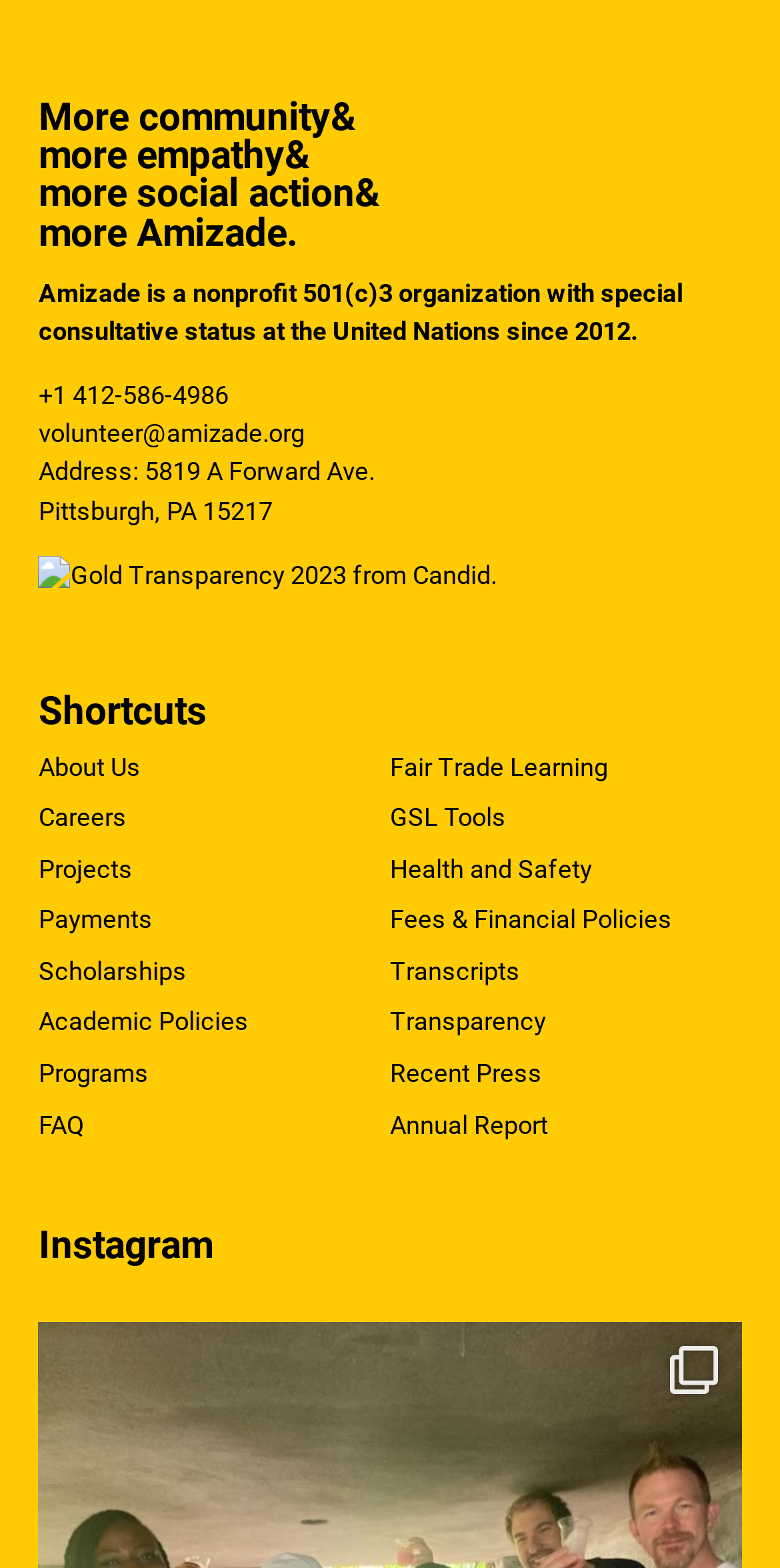What is the organization's phone number?
Please provide a comprehensive answer based on the information in the image.

The phone number can be found in the static text element with the bounding box coordinates [0.049, 0.242, 0.293, 0.262].